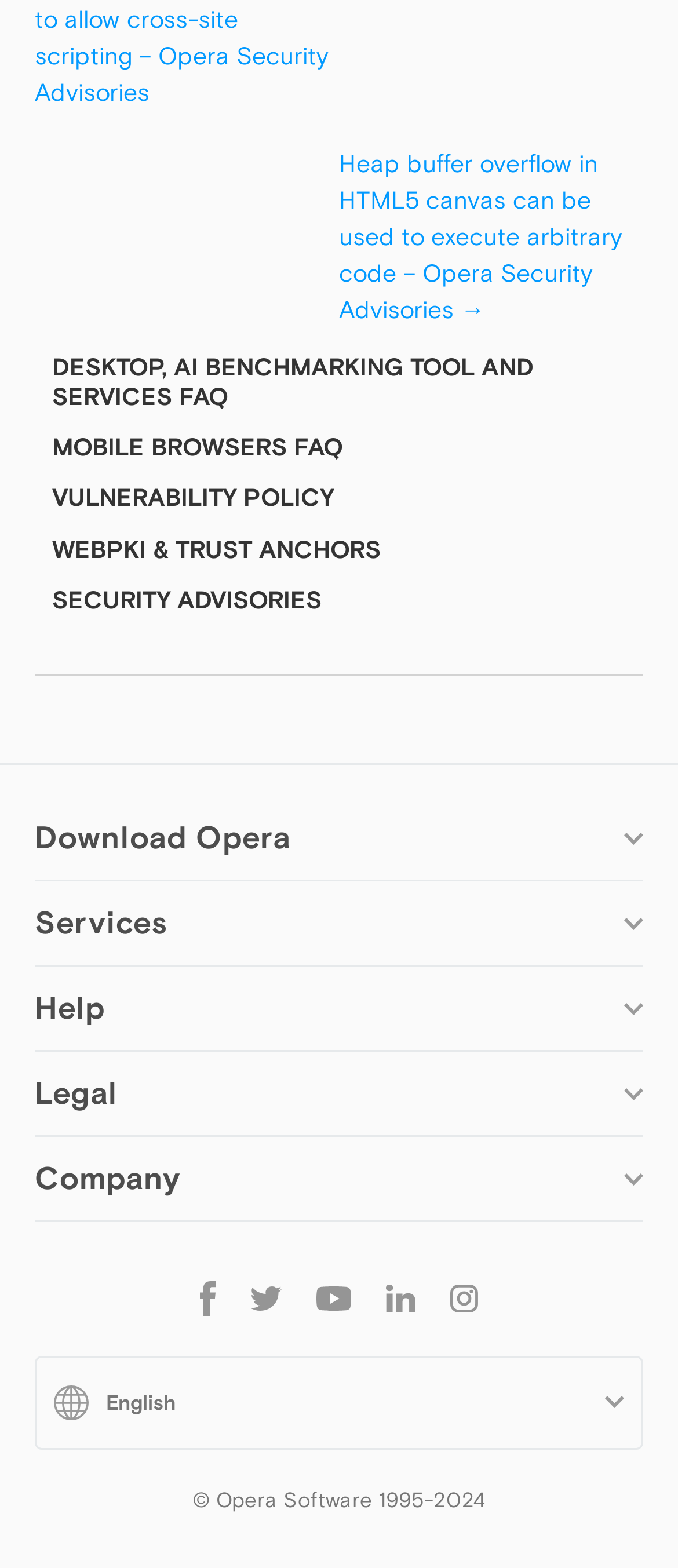Find the bounding box coordinates of the clickable area required to complete the following action: "Follow Opera on Facebook".

[0.269, 0.813, 0.344, 0.842]